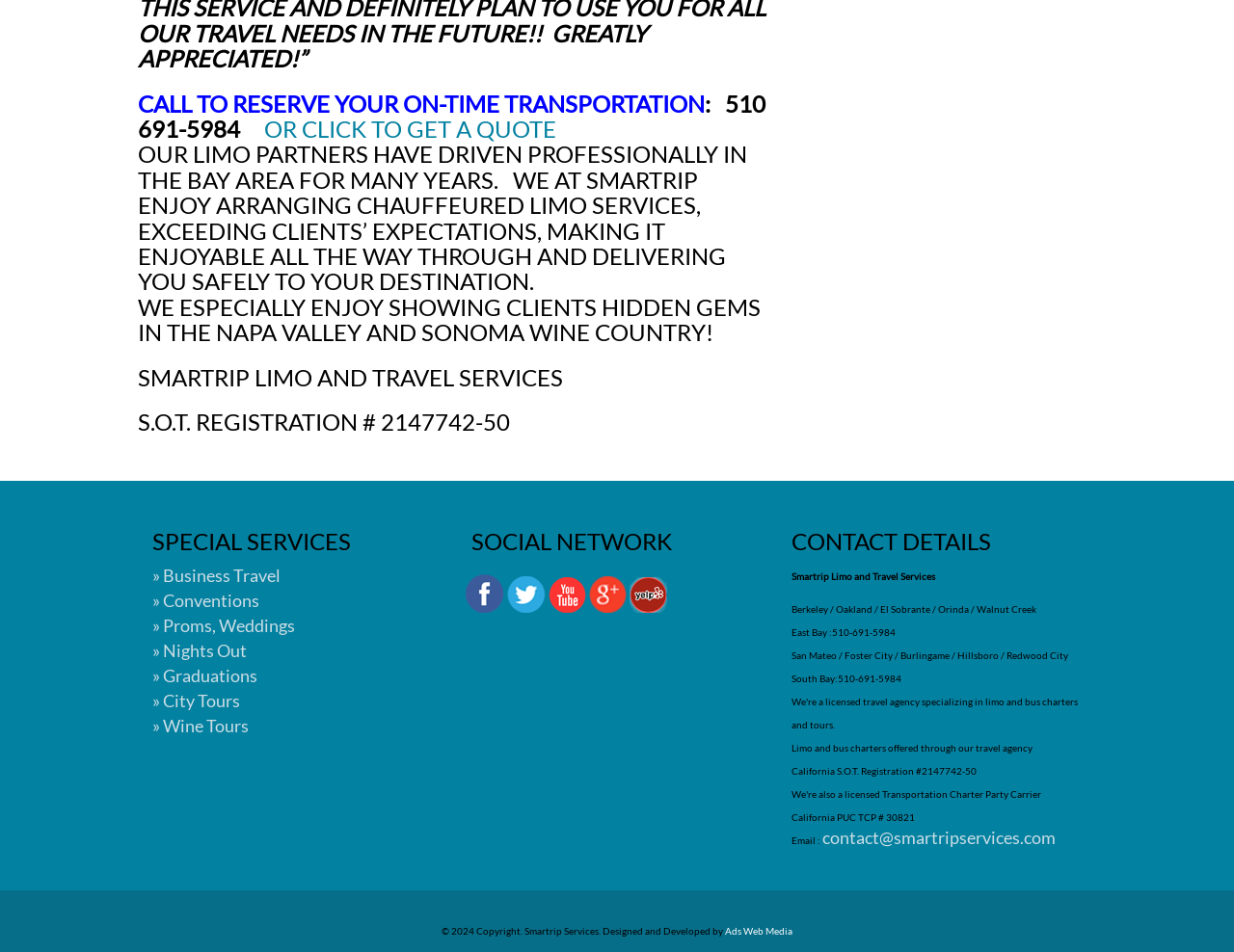What is the email address of Smartrip?
Using the screenshot, give a one-word or short phrase answer.

contact@smartripservices.com